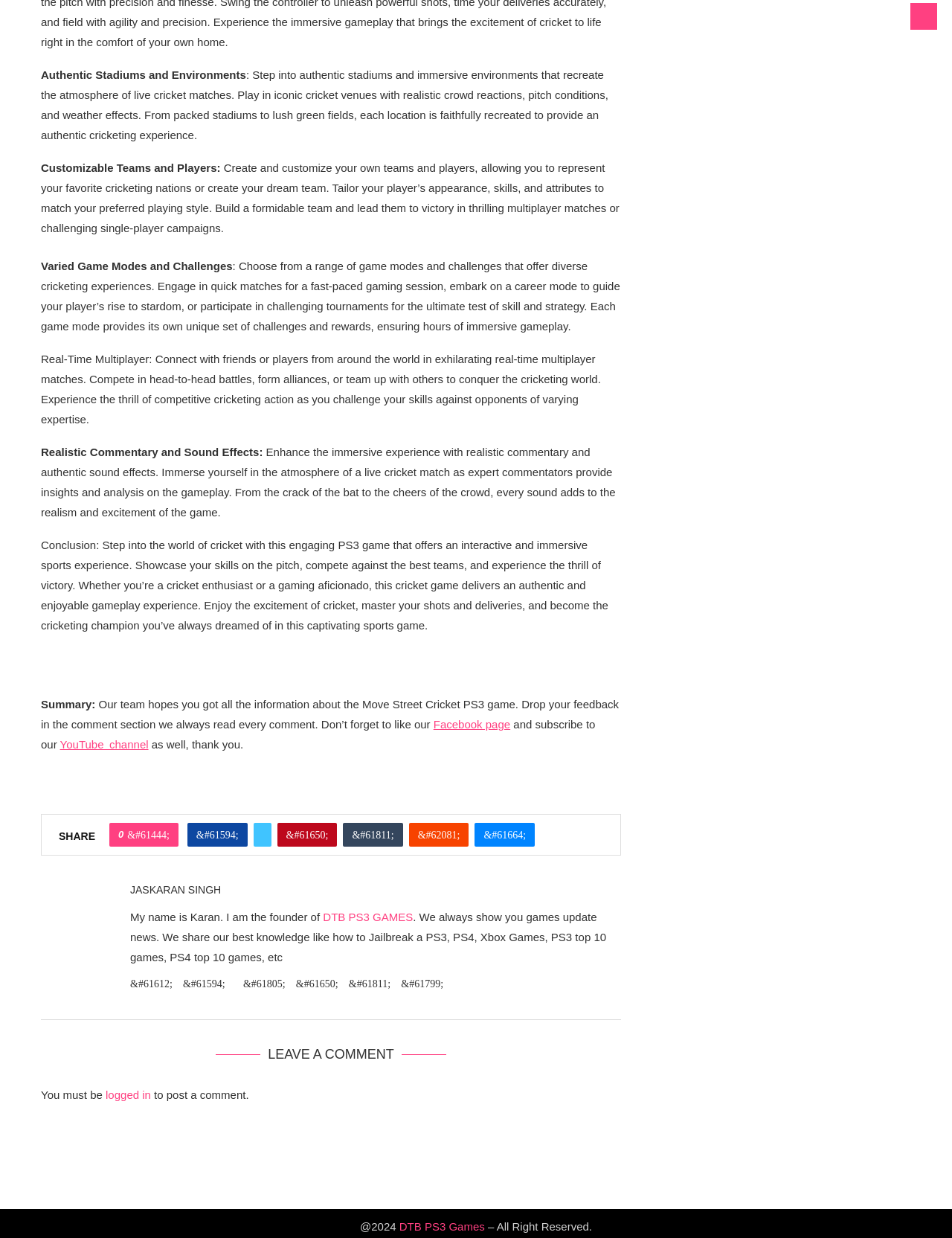Could you determine the bounding box coordinates of the clickable element to complete the instruction: "Leave a comment"? Provide the coordinates as four float numbers between 0 and 1, i.e., [left, top, right, bottom].

[0.043, 0.823, 0.652, 0.858]